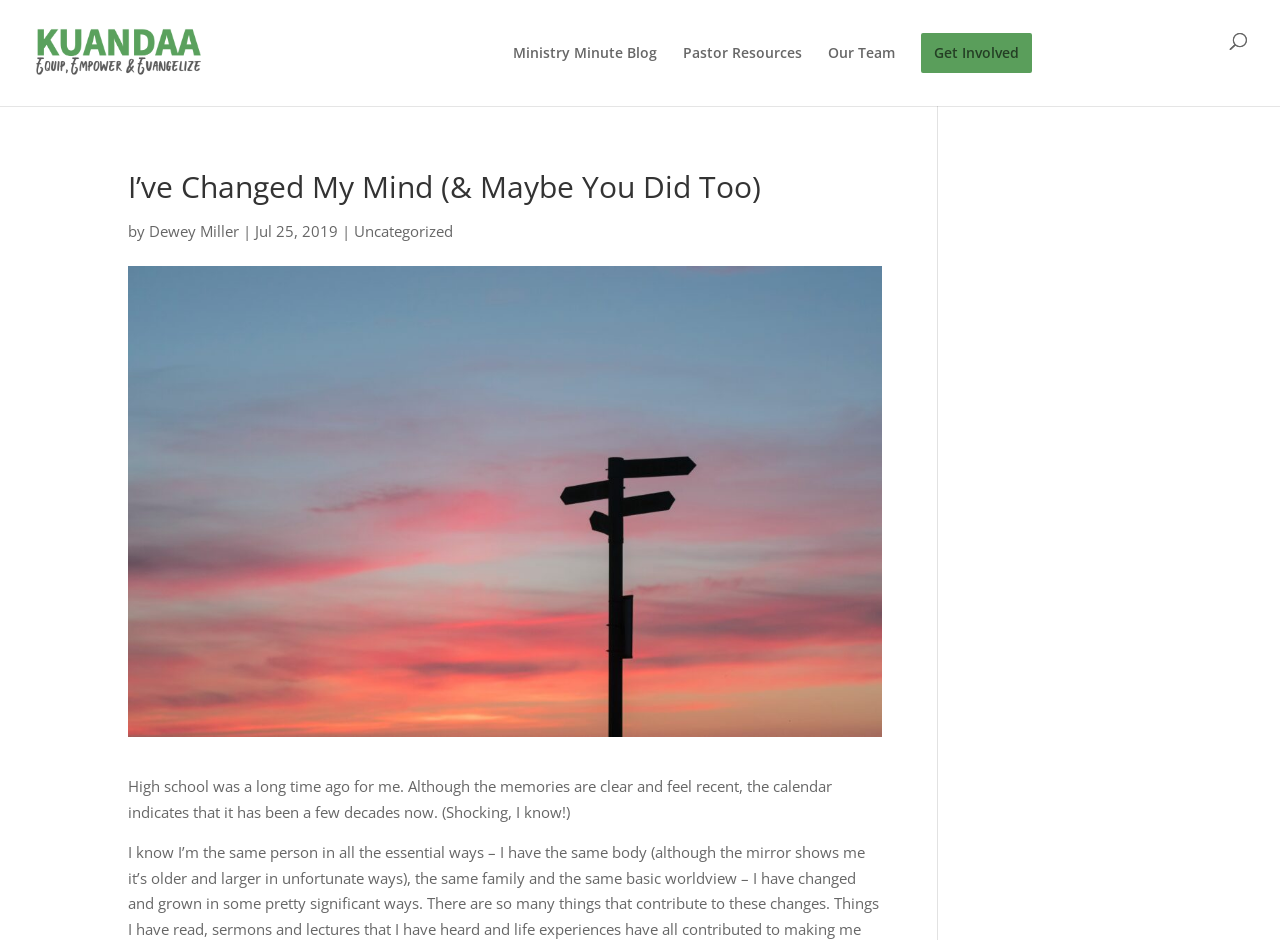What is the topic of the image on the blog post?
Using the visual information from the image, give a one-word or short-phrase answer.

Changes and Growth